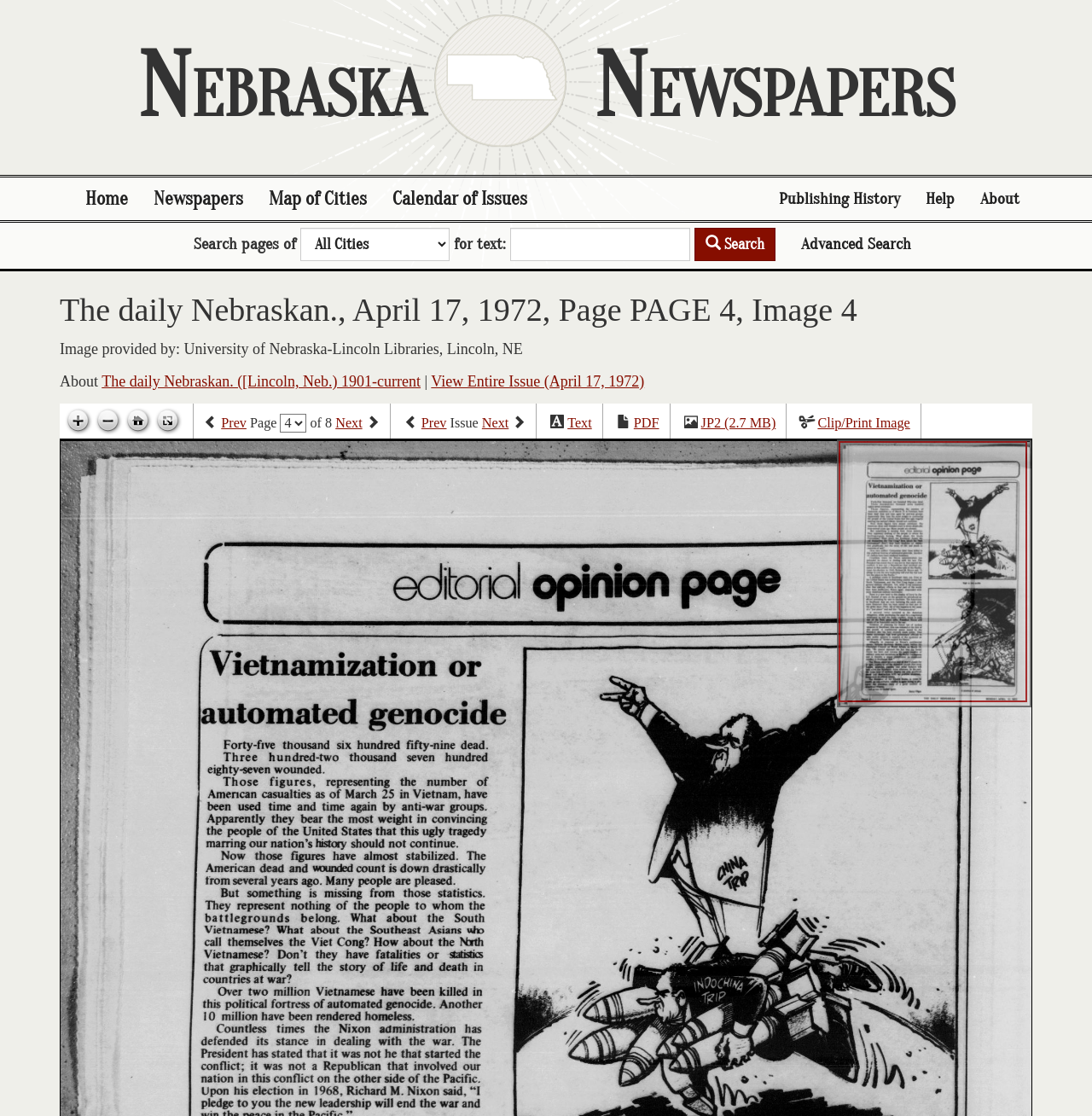Could you provide the bounding box coordinates for the portion of the screen to click to complete this instruction: "Search for text"?

[0.467, 0.204, 0.632, 0.234]